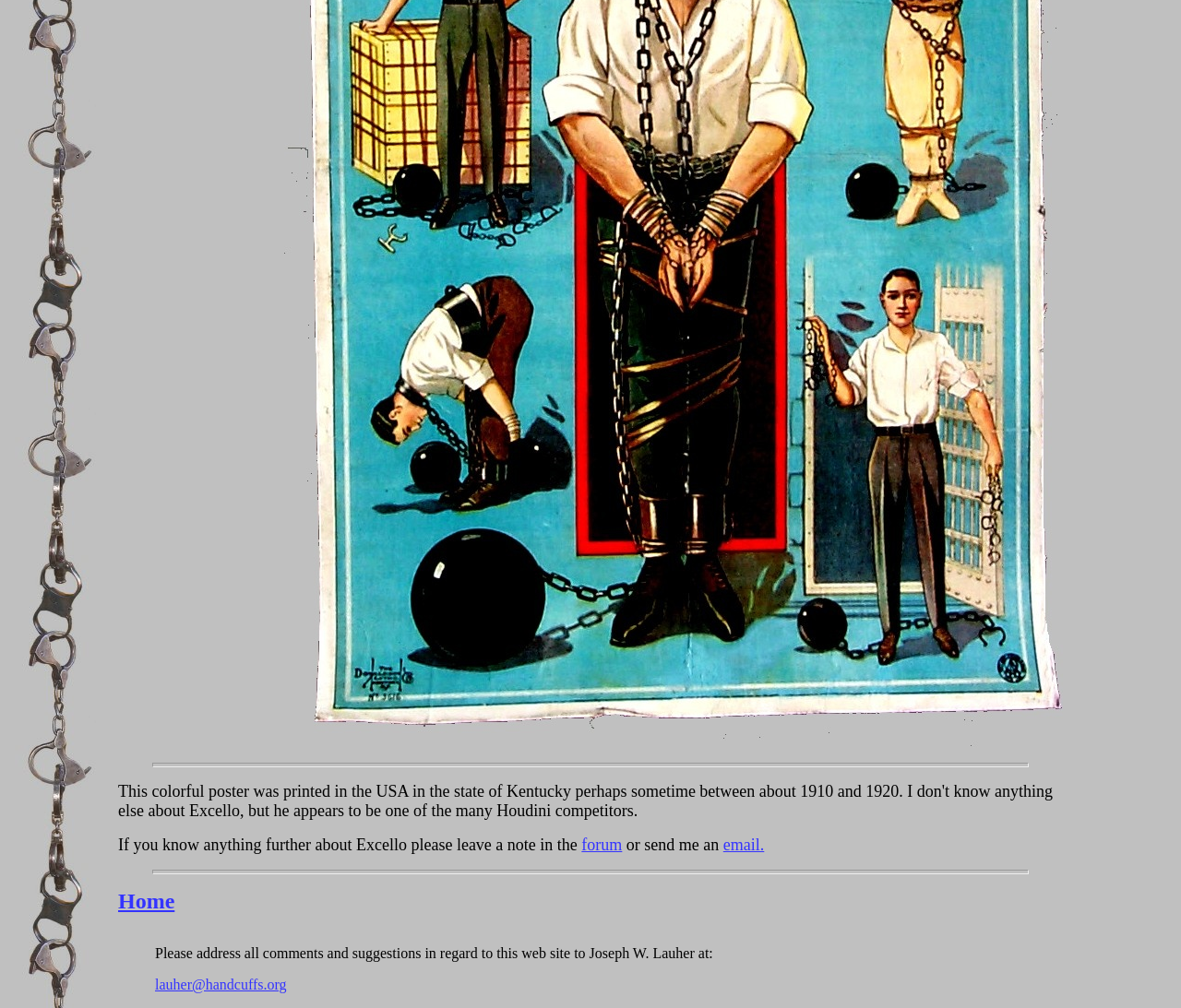For the following element description, predict the bounding box coordinates in the format (top-left x, top-left y, bottom-right x, bottom-right y). All values should be floating point numbers between 0 and 1. Description: lauher@handcuffs.org

[0.131, 0.969, 0.243, 0.984]